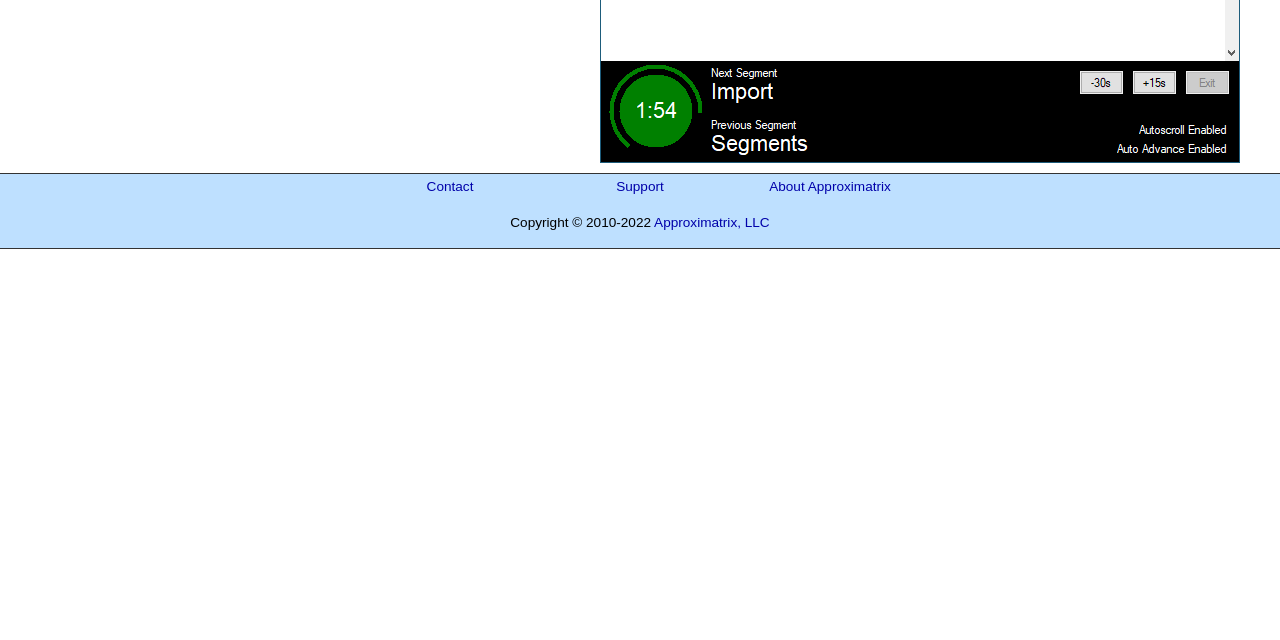Determine the bounding box coordinates of the UI element described below. Use the format (top-left x, top-left y, bottom-right x, bottom-right y) with floating point numbers between 0 and 1: Contact

[0.333, 0.28, 0.37, 0.303]